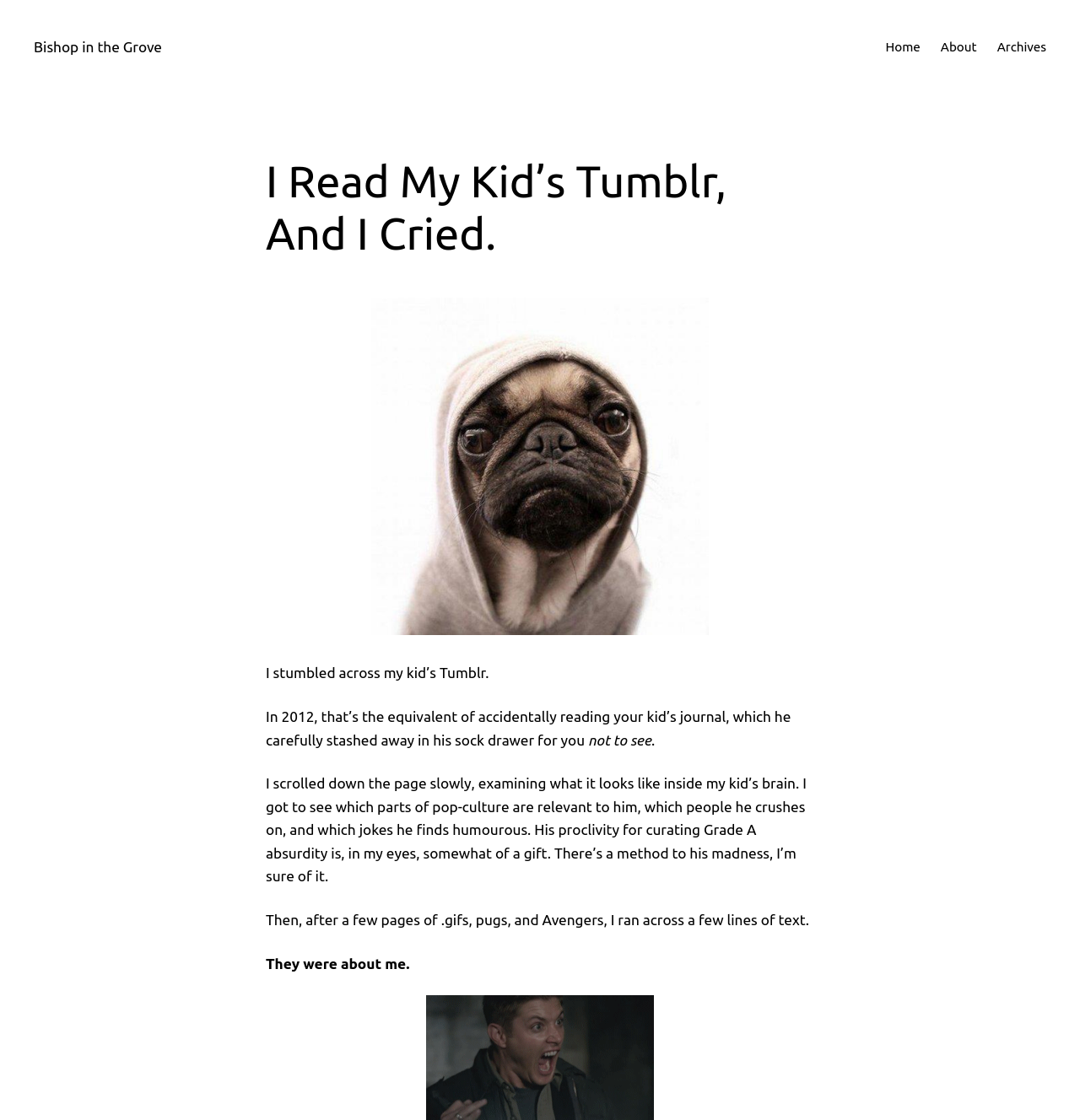Determine the bounding box coordinates in the format (top-left x, top-left y, bottom-right x, bottom-right y). Ensure all values are floating point numbers between 0 and 1. Identify the bounding box of the UI element described by: # endpoint protection

None